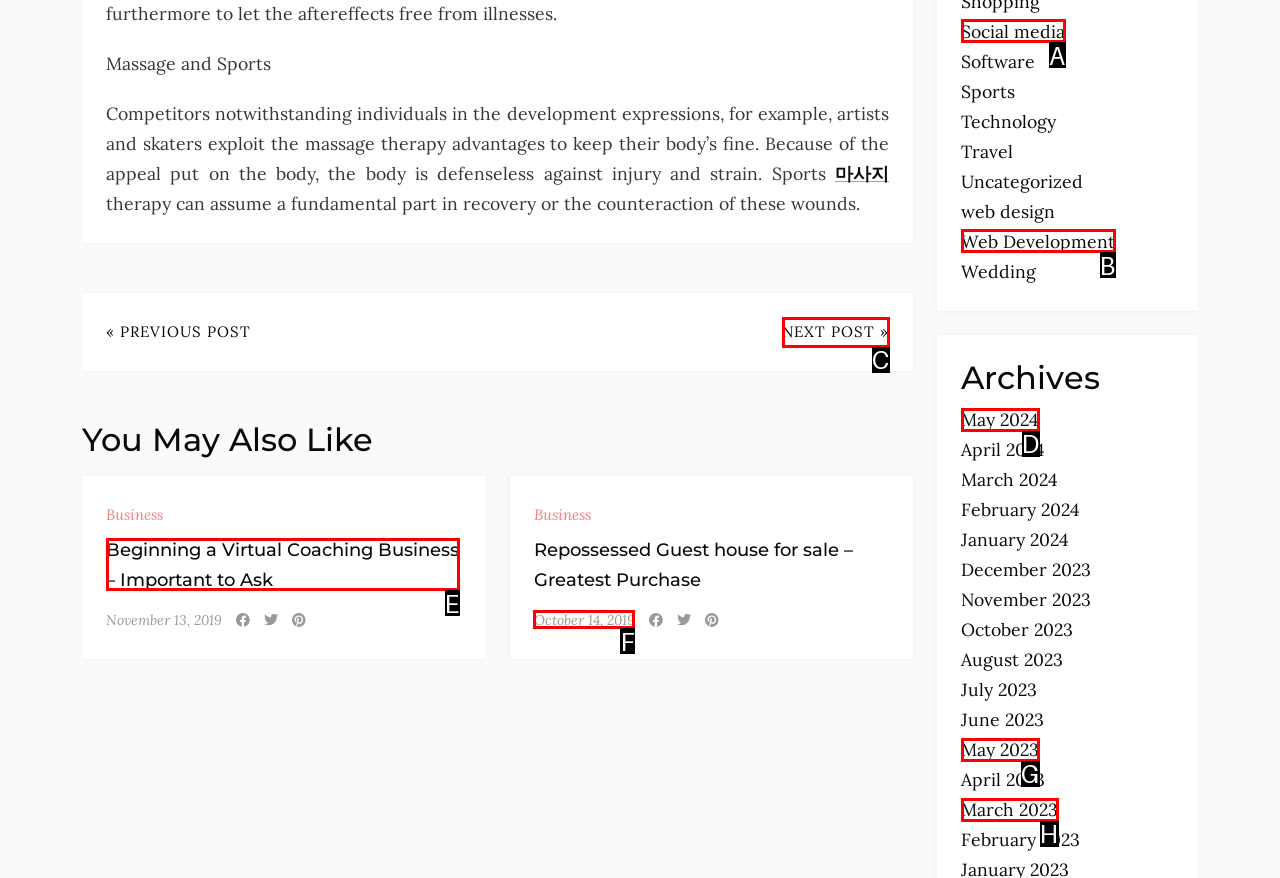Determine which HTML element to click to execute the following task: Check the archives for May 2024 Answer with the letter of the selected option.

D